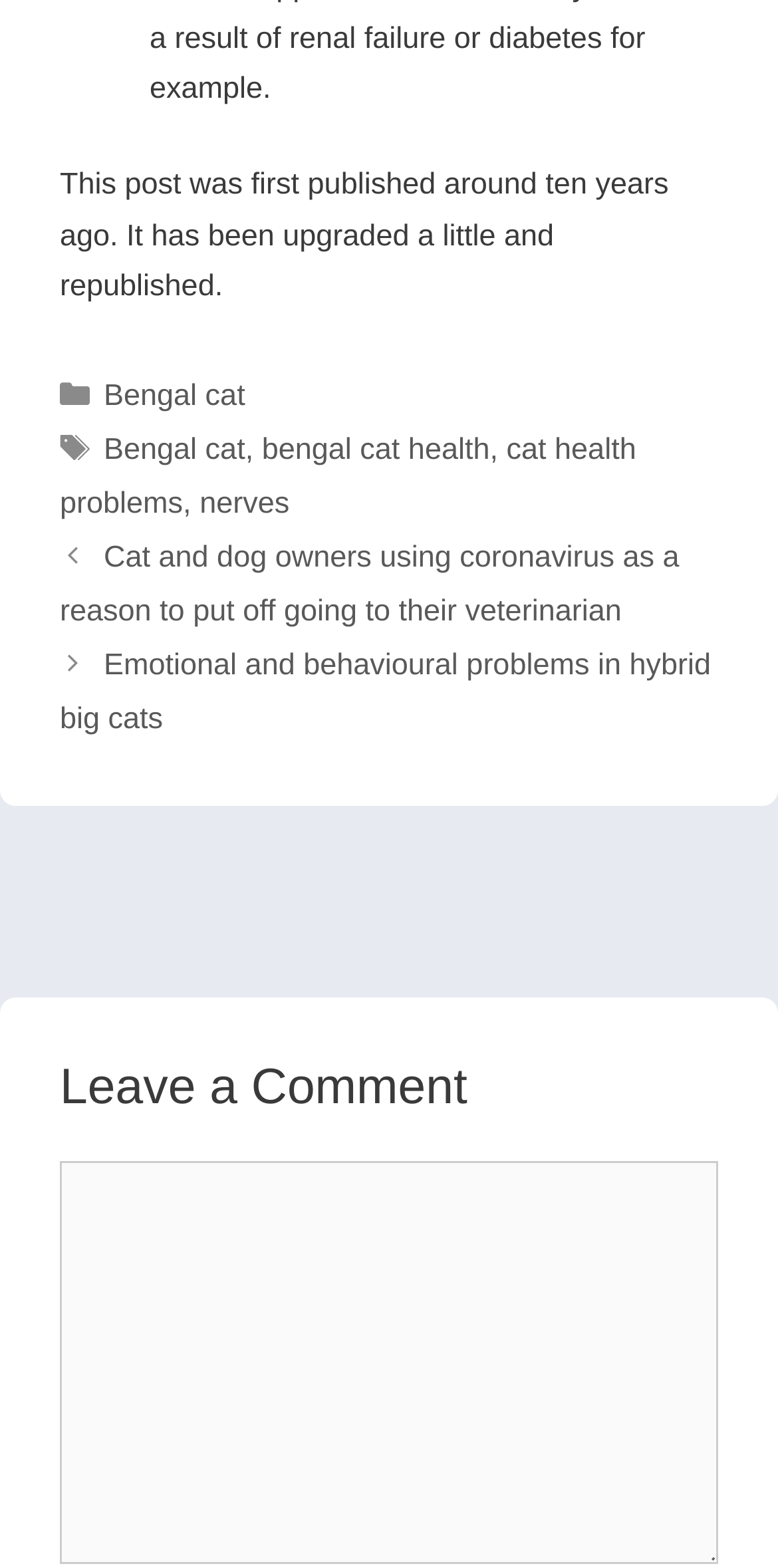Please find the bounding box coordinates of the section that needs to be clicked to achieve this instruction: "View the 'Cat and dog owners using coronavirus as a reason to put off going to their veterinarian' post".

[0.077, 0.345, 0.873, 0.401]